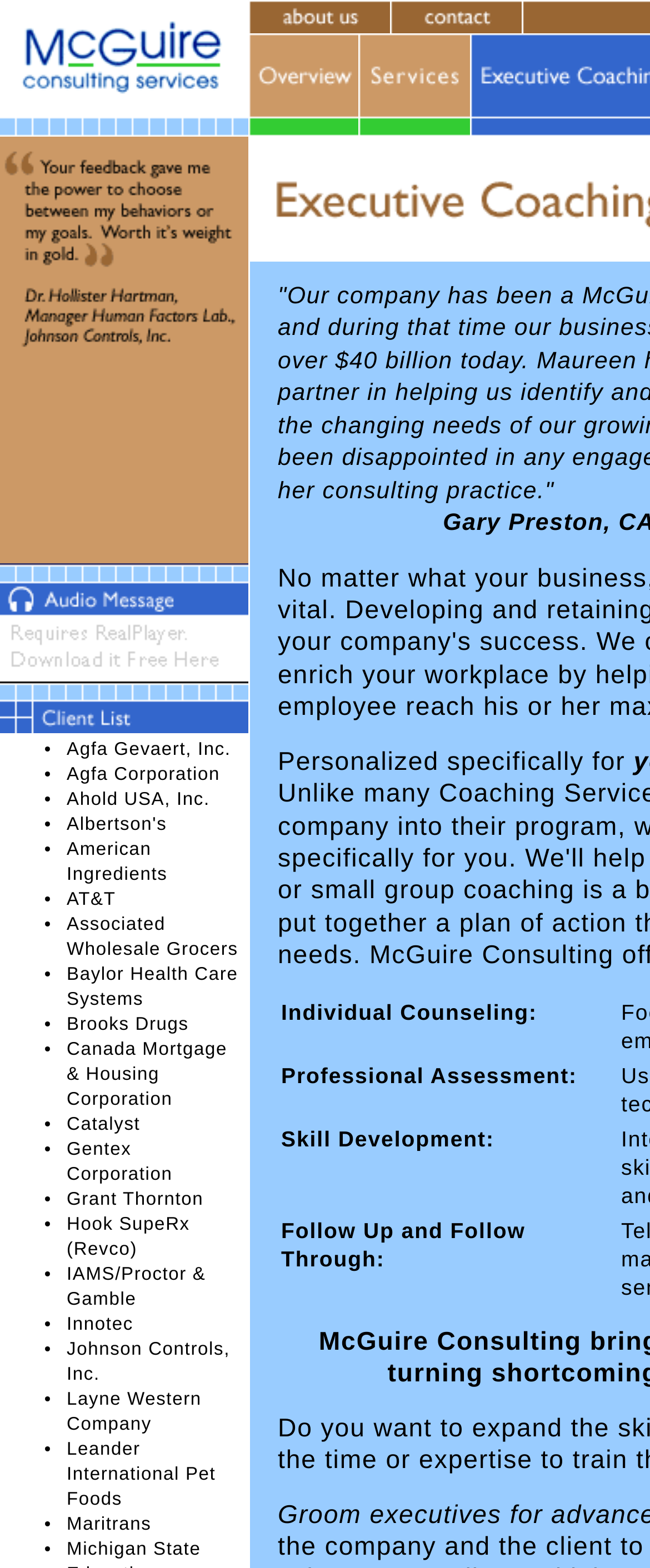Answer the question with a brief word or phrase:
What are the four aspects of the company's coaching services?

Individual Counseling, Professional Assessment, Skill Development, Follow Up and Follow Through